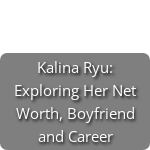What is the purpose of the visual emphasis on Kalina Ryu's name?
Please provide a comprehensive answer based on the visual information in the image.

The caption states that the overall design adds a visual emphasis to her name, which suggests that the purpose is to draw attention to her name and the themes being covered, making it more appealing to readers.